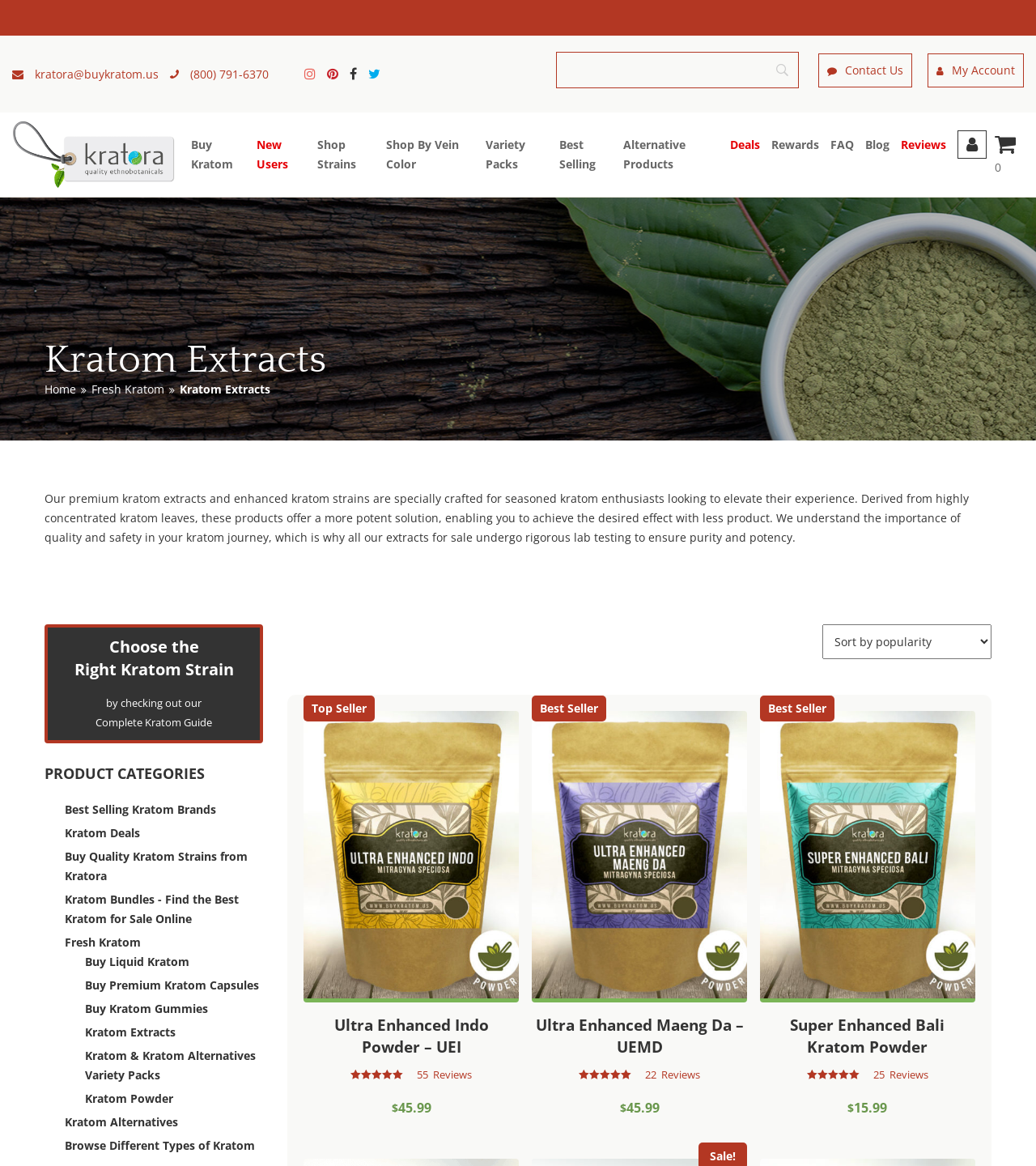Respond concisely with one word or phrase to the following query:
How many customer ratings are there for 'Ultra Enhanced Maeng Da – UEMD'?

55